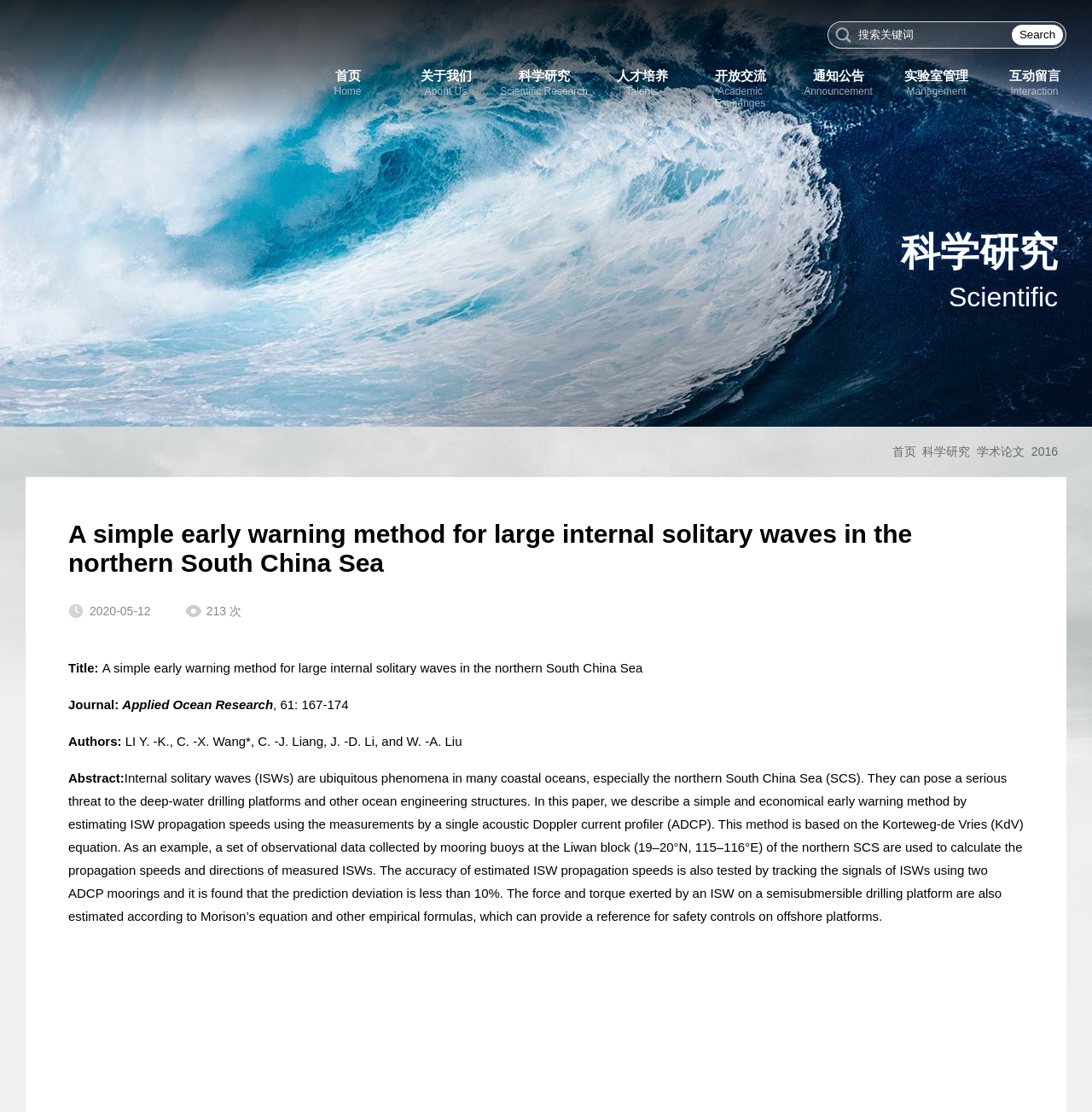Locate the bounding box coordinates of the element that needs to be clicked to carry out the instruction: "Click on the 'Interaction' link". The coordinates should be given as four float numbers ranging from 0 to 1, i.e., [left, top, right, bottom].

[0.902, 0.05, 0.992, 0.088]